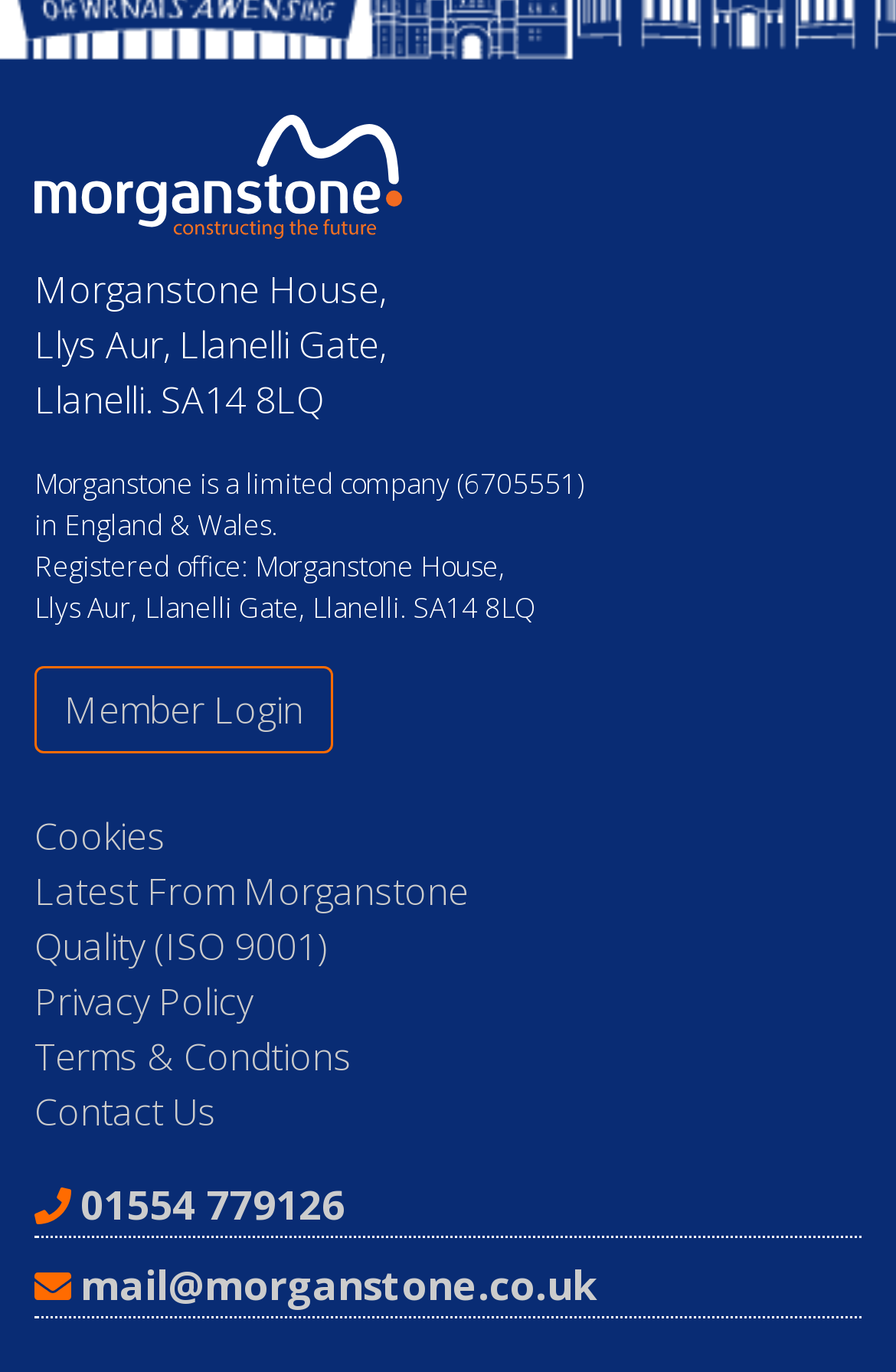Could you specify the bounding box coordinates for the clickable section to complete the following instruction: "Visit Latest From Morganstone"?

[0.038, 0.632, 0.523, 0.669]